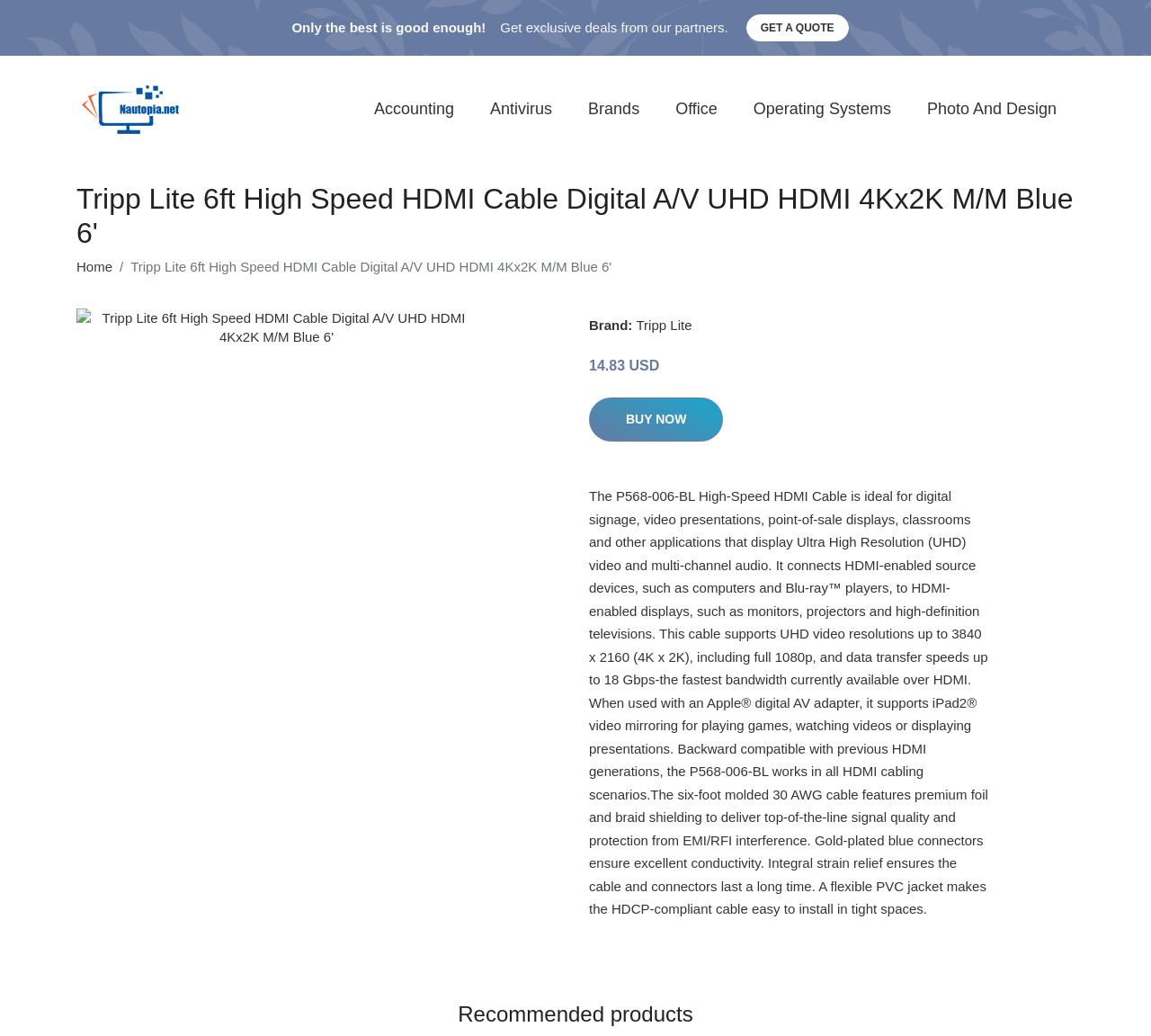Pinpoint the bounding box coordinates of the element to be clicked to execute the instruction: "click the phone number".

None